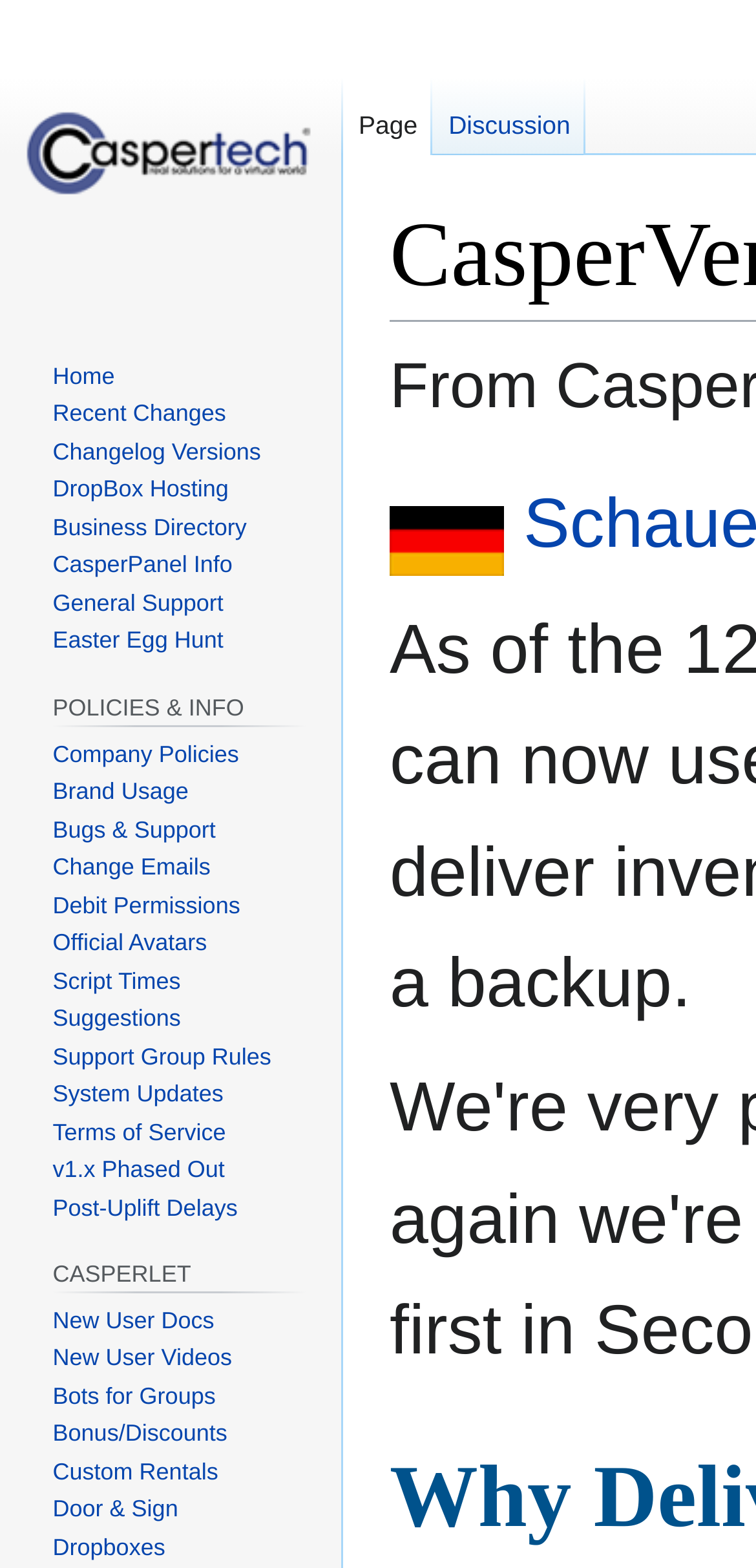Determine the bounding box coordinates of the region that needs to be clicked to achieve the task: "Visit the main page".

[0.021, 0.0, 0.431, 0.198]